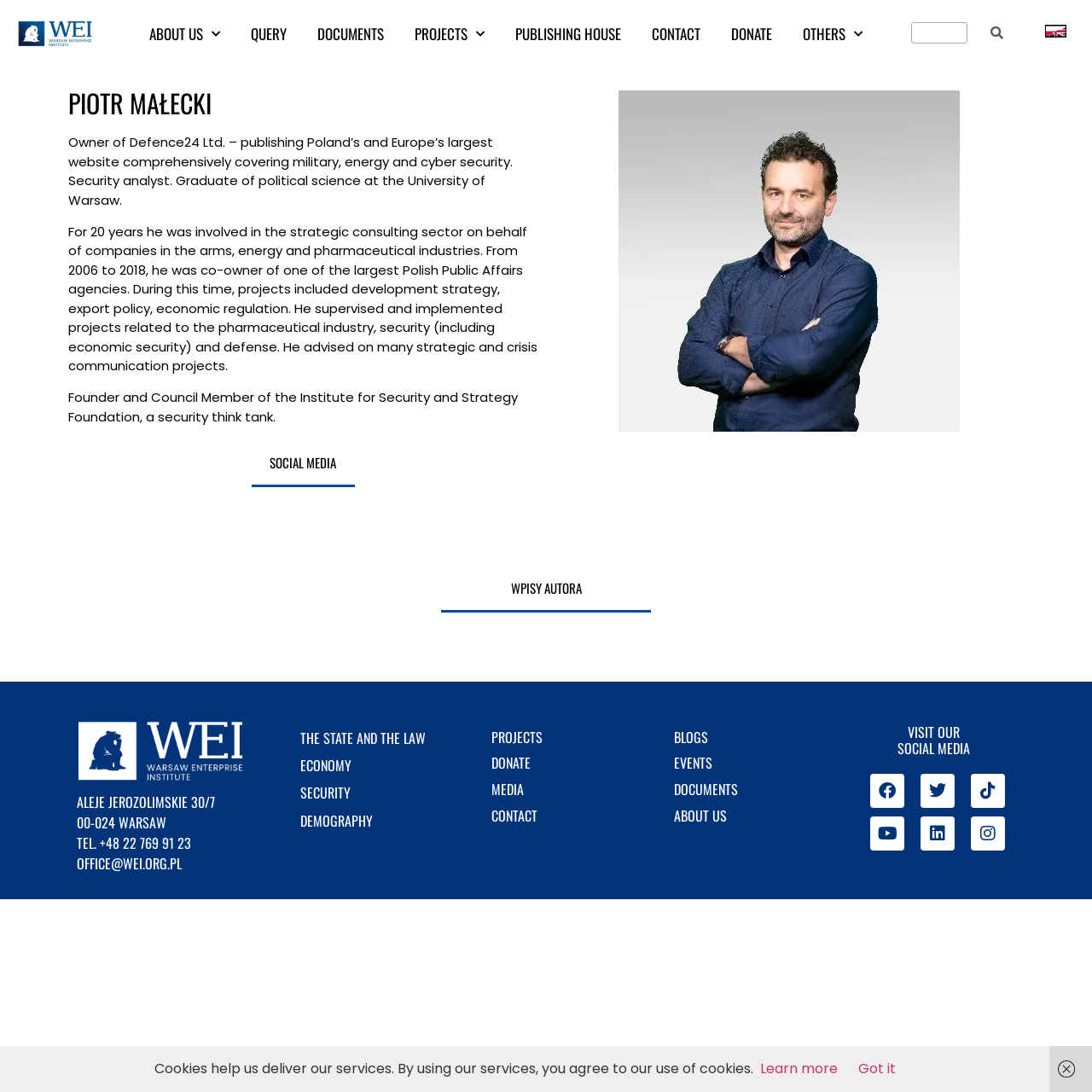Provide a thorough and detailed response to the question by examining the image: 
How many social media platforms are listed on this webpage?

The webpage has a section 'VISIT OUR SOCIAL MEDIA' with links to Facebook, Twitter, Tiktok, Youtube, Linkedin, and Instagram, which are six social media platforms.